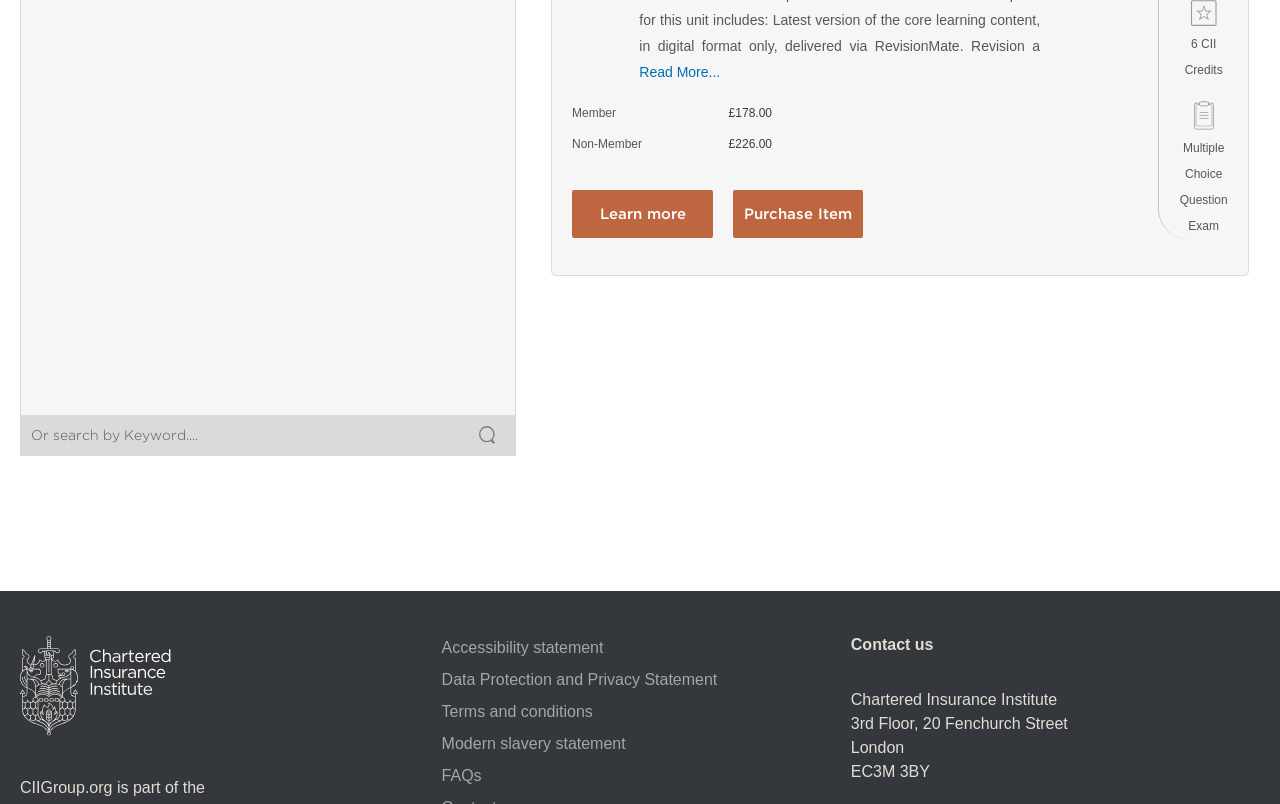What is the price for Non-Member?
Use the image to give a comprehensive and detailed response to the question.

By examining the webpage, I found a section that compares prices for Members and Non-Members. The price for Non-Member is listed as £226.00.